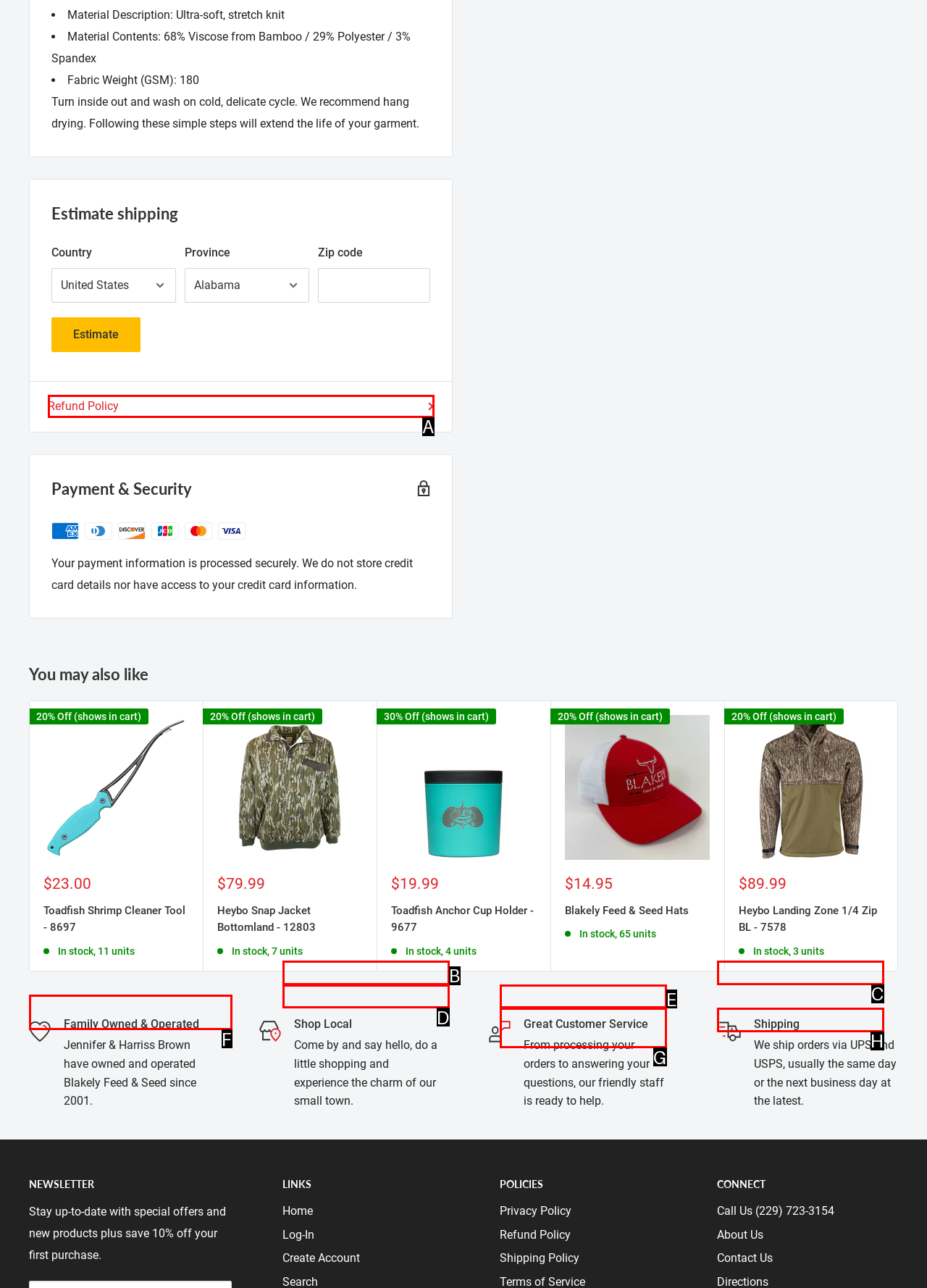Identify the letter of the UI element I need to click to carry out the following instruction: View refund policy

A